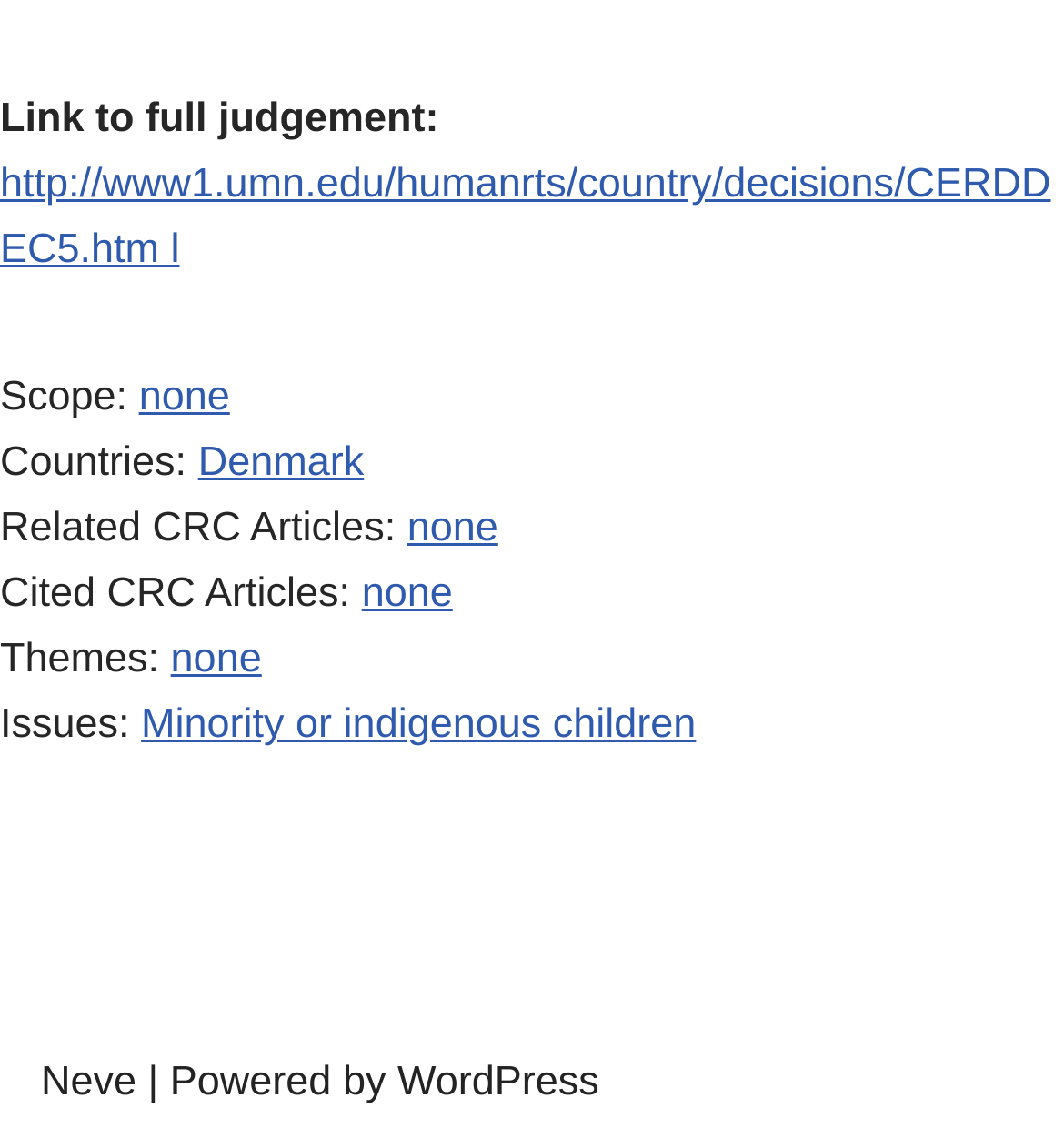Please identify the bounding box coordinates for the region that you need to click to follow this instruction: "View full judgement".

[0.0, 0.142, 0.988, 0.241]